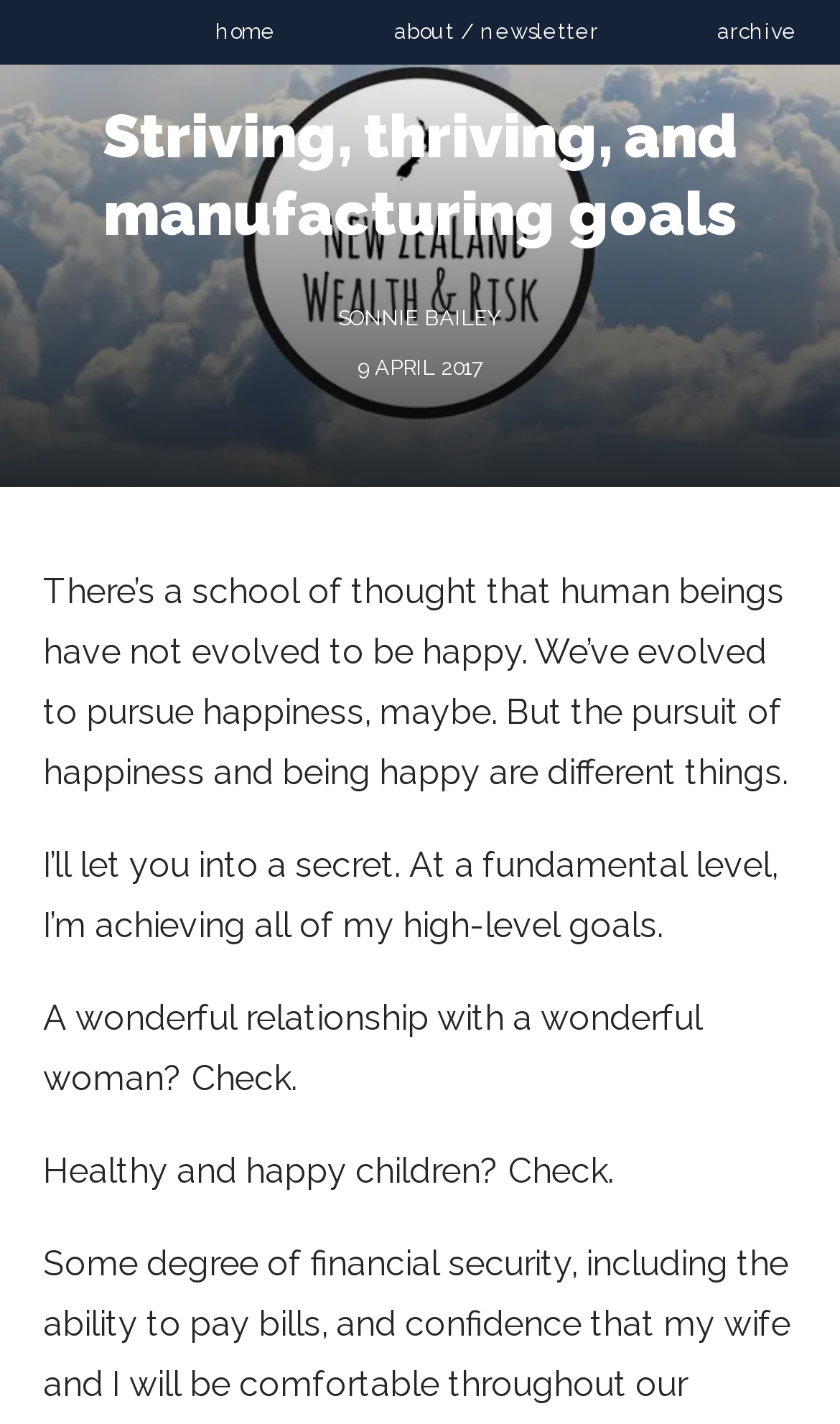Present a detailed account of what is displayed on the webpage.

The webpage appears to be a blog post or article with a personal reflection on the concept of happiness. At the top of the page, there are three links: "home", "about / newsletter", and "archive", positioned horizontally and evenly spaced. Below these links, there is a large heading that reads "Striving, thriving, and manufacturing goals", which takes up most of the width of the page.

To the right of the heading, there is a section with the author's name, "SONNIE BAILEY", and the date "9 APRIL 2017", positioned vertically and centered. The main content of the page is a series of paragraphs that explore the idea that humans have not evolved to be happy, but rather to pursue happiness. The text is divided into four sections, each with a distinct thought or idea.

The first paragraph discusses the concept of happiness and how it differs from the pursuit of happiness. The second paragraph reveals a personal secret, stating that the author is achieving their high-level goals. The third paragraph lists specific accomplishments, including a wonderful relationship and healthy, happy children. These paragraphs are stacked vertically, with each one building on the previous idea.

Overall, the webpage has a simple and clean layout, with a focus on the written content. The use of headings, links, and short paragraphs creates a clear and easy-to-follow structure.